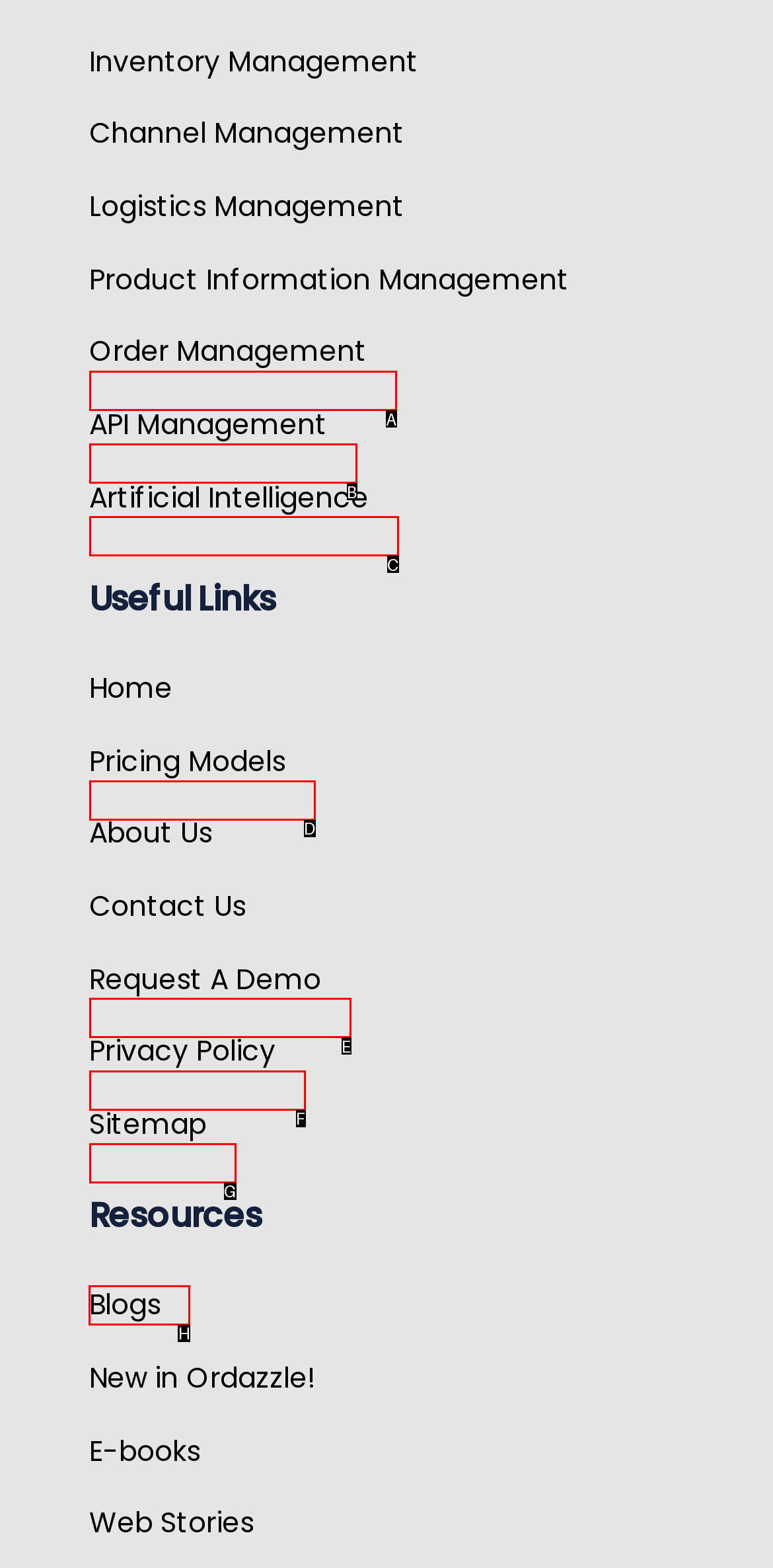Determine the HTML element to be clicked to complete the task: Read blogs. Answer by giving the letter of the selected option.

H